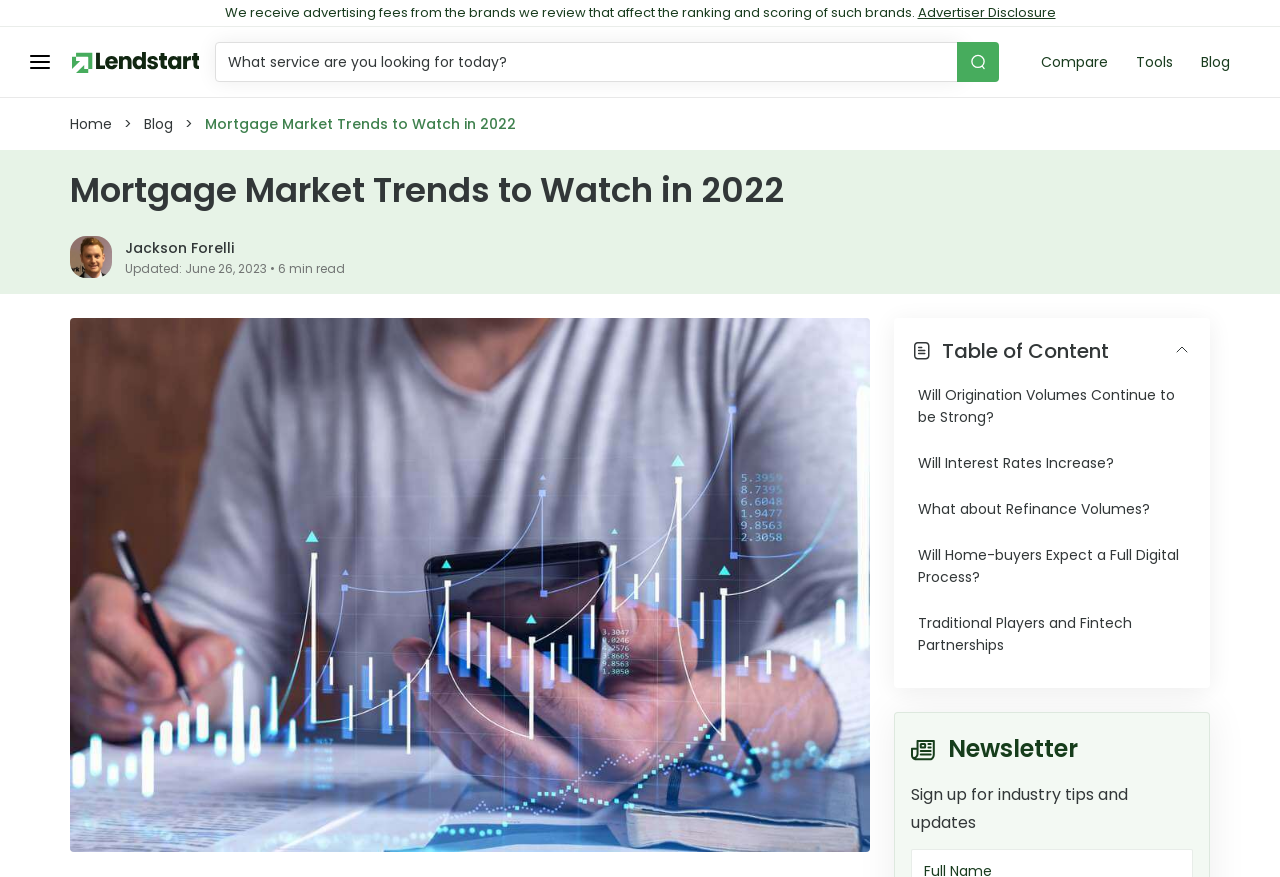Locate the bounding box coordinates of the clickable element to fulfill the following instruction: "Go to the Compare page". Provide the coordinates as four float numbers between 0 and 1 in the format [left, top, right, bottom].

[0.805, 0.054, 0.873, 0.088]